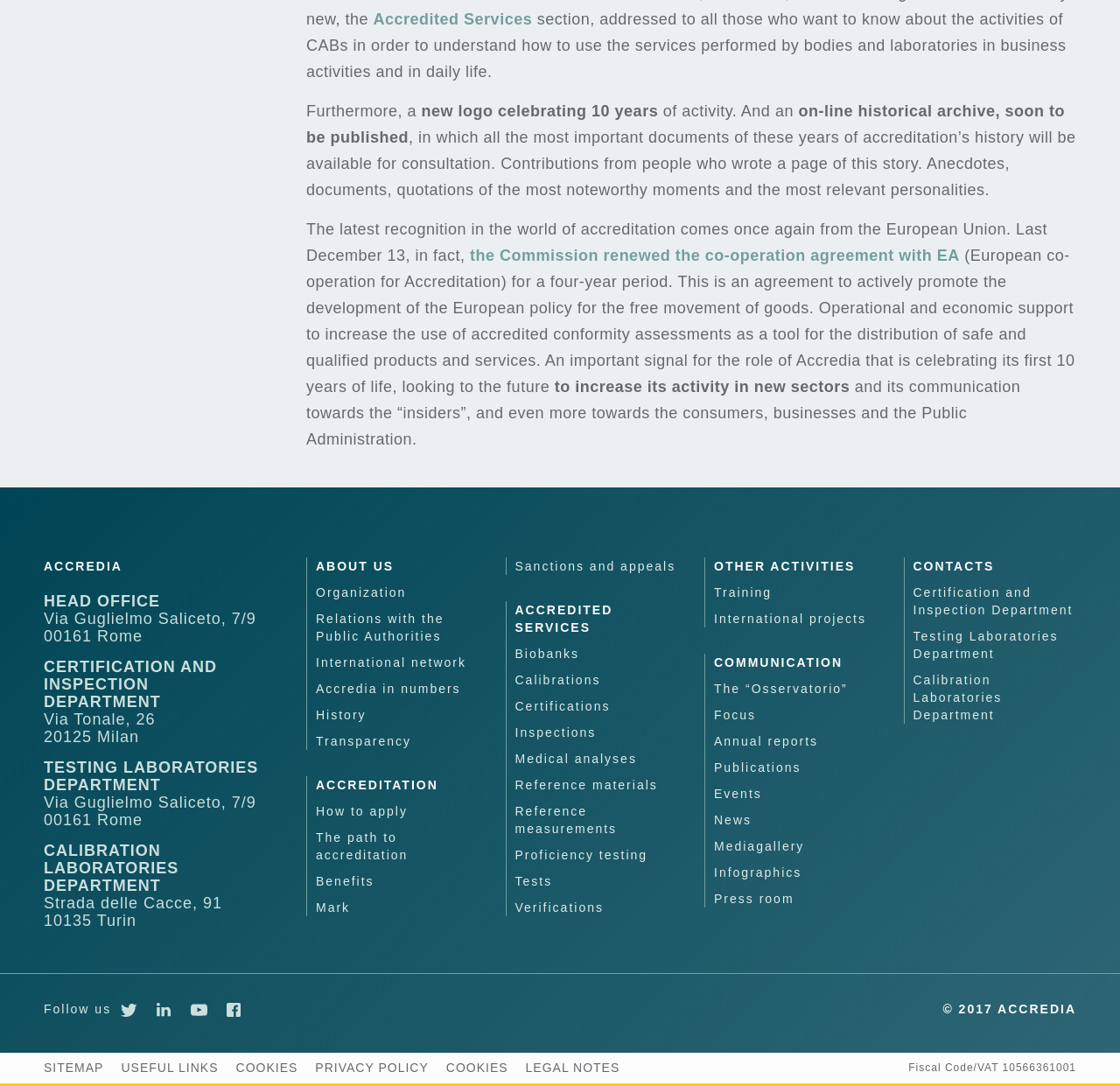Provide the bounding box coordinates, formatted as (top-left x, top-left y, bottom-right x, bottom-right y), with all values being floating point numbers between 0 and 1. Identify the bounding box of the UI element that matches the description: Relations with the Public Authorities

[0.282, 0.562, 0.428, 0.594]